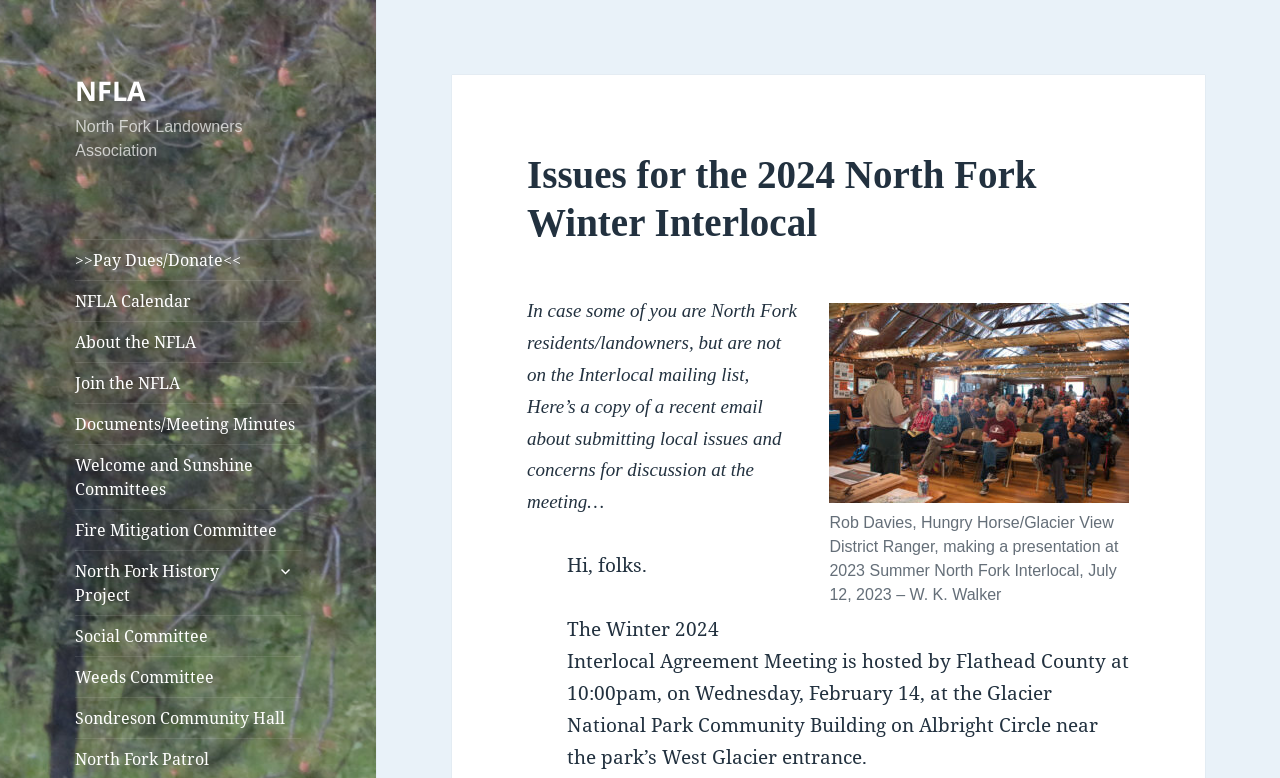Please answer the following question using a single word or phrase: 
Who is making a presentation in the image?

Rob Davies